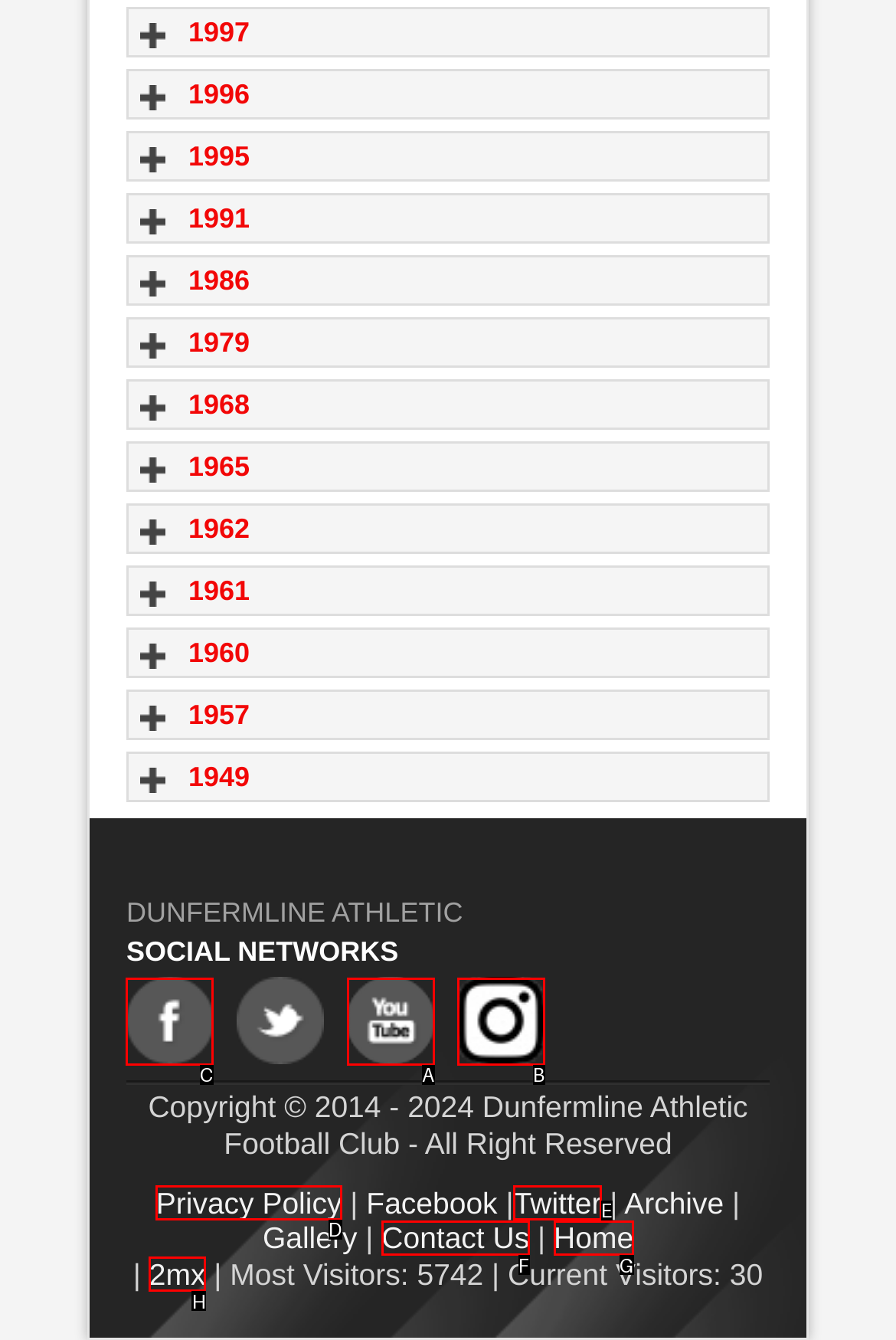Identify the correct UI element to click for the following task: Click on Facebook Choose the option's letter based on the given choices.

C